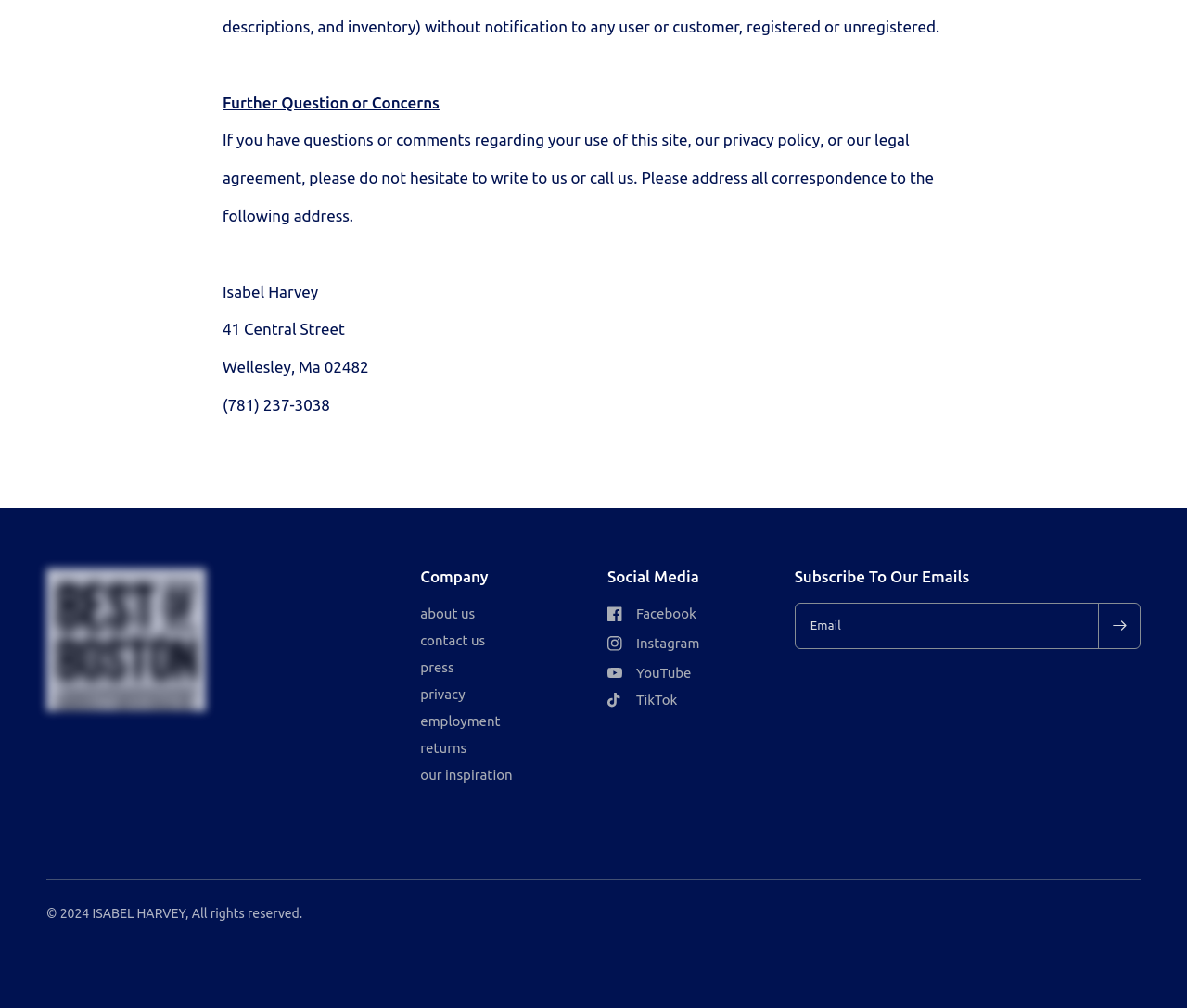What is the purpose of the textbox on the webpage?
Based on the screenshot, provide a one-word or short-phrase response.

To enter email